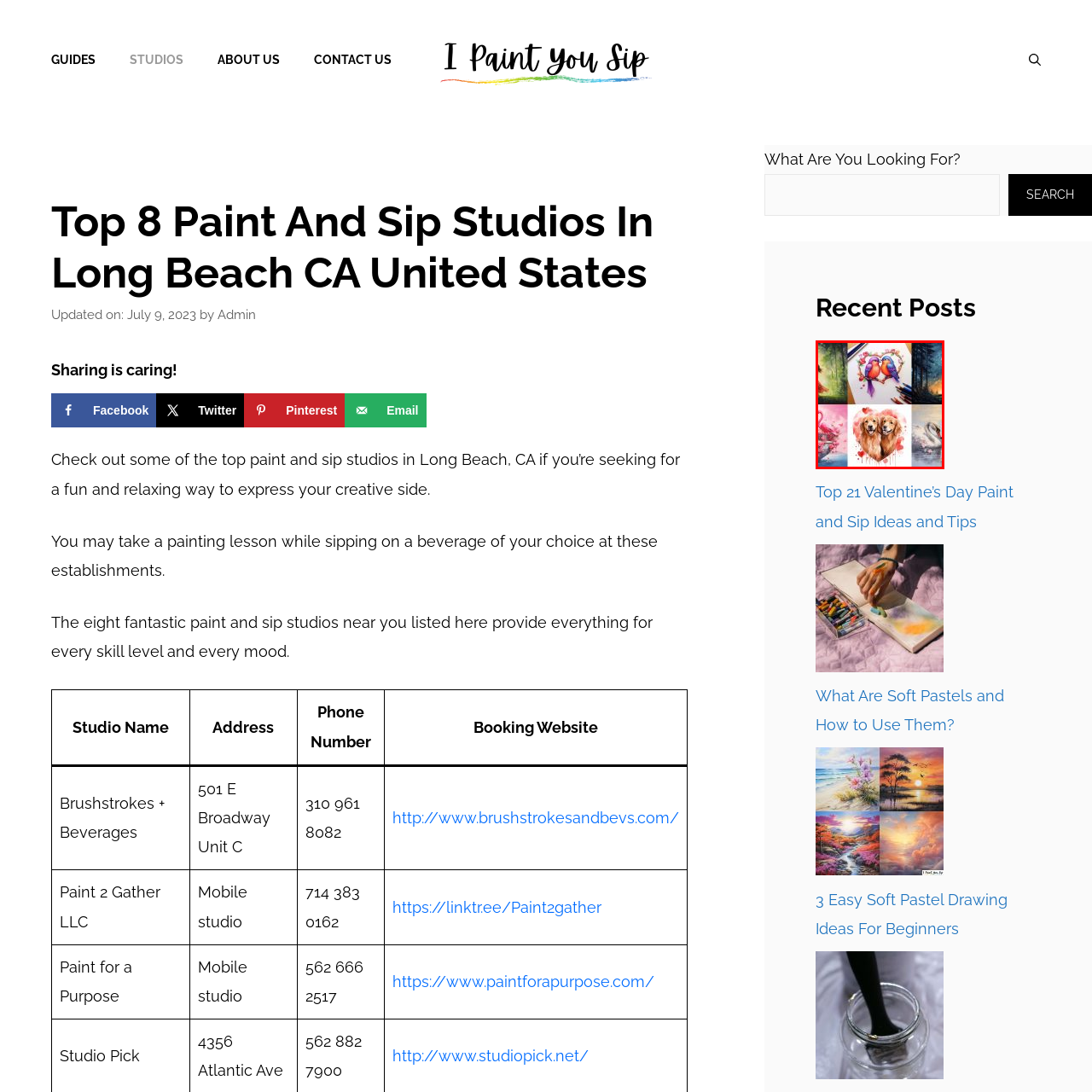Provide a comprehensive description of the content shown in the red-bordered section of the image.

The image showcases a vibrant collection of artistic works centered around themes of love and nature, perfect for a Valentine's Day paint and sip event. In the center, two colorful birds perched on a floral wreath symbolize love and companionship, surrounded by an array of colored pencils, indicating a hands-on, creative approach to artistry. To the left, a whimsical scene depicts a graceful woman in a flowing red dress amidst a lush, green forest, suggesting a serene connection with nature. 

On the bottom left, a charming depiction of pink flamingos in a floral setting adds a playful vibe, while the center features two adorable golden retrievers, painted with love, within a heart shape, celebrating friendship and affection. To the right, a tranquil scene of swans gliding gracefully across a serene body of water rounds out the collection, emphasizing themes of elegance and romance. This assortment encapsulates the enchanting essence of artistic expression, making it an ideal motif for paint and sip studios seeking to inspire creativity and joy.